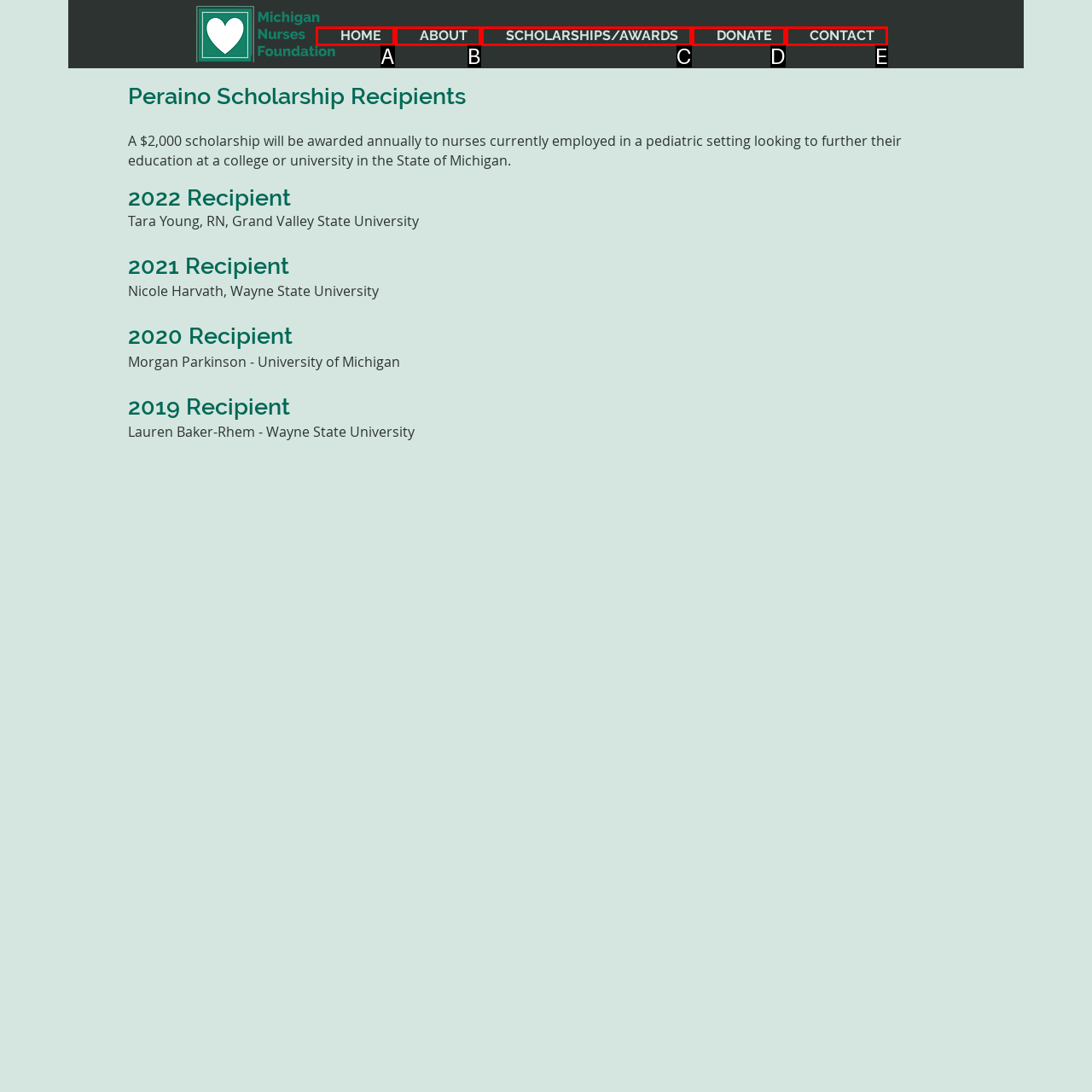Find the option that matches this description: HOME
Provide the corresponding letter directly.

A